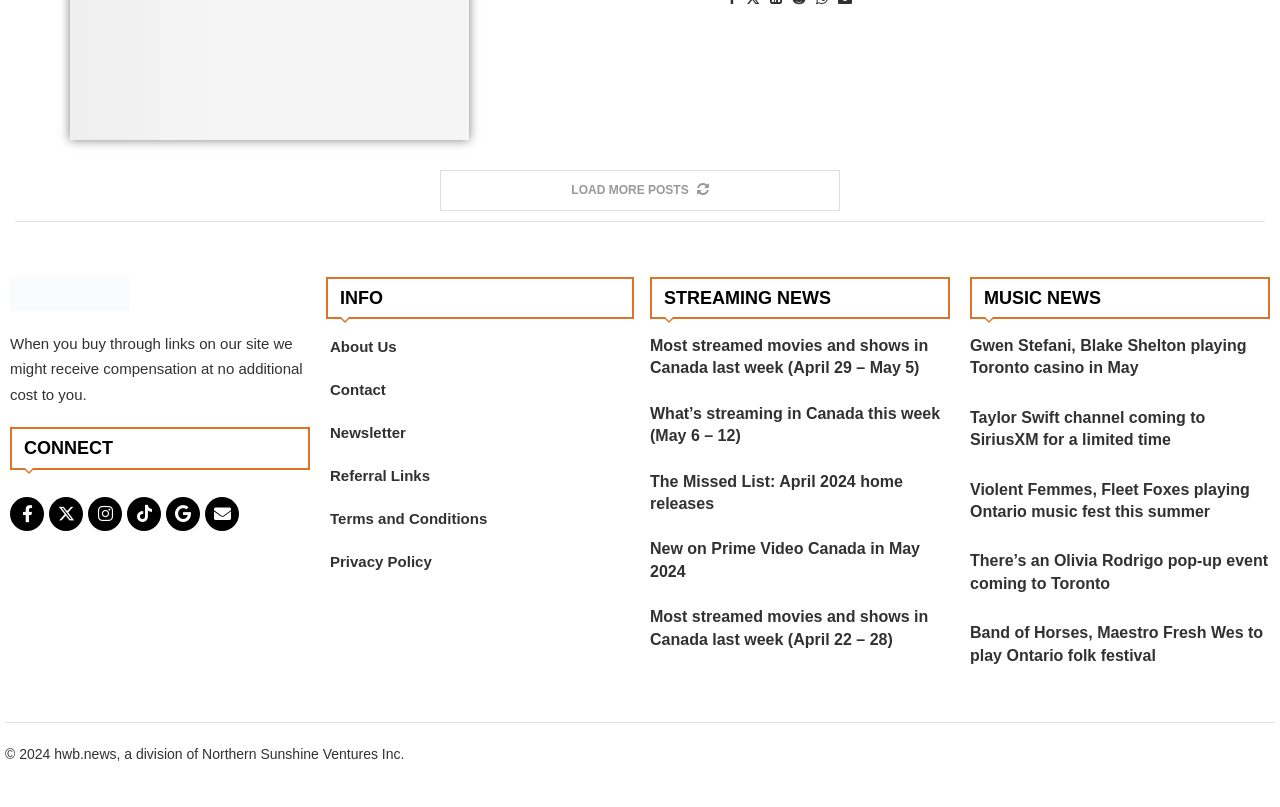Kindly determine the bounding box coordinates for the clickable area to achieve the given instruction: "Visit Facebook page".

[0.008, 0.615, 0.034, 0.658]